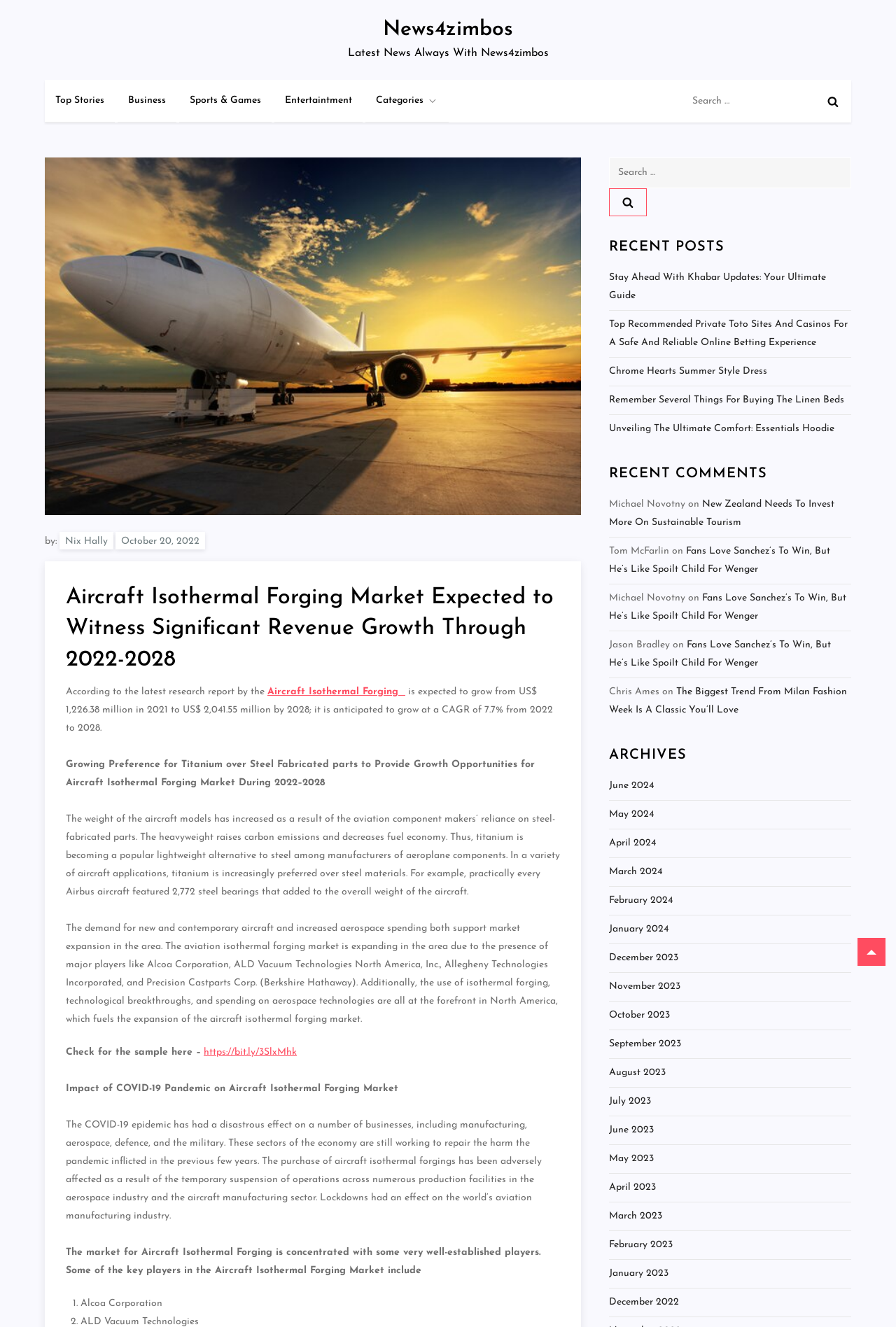Find the bounding box coordinates of the clickable element required to execute the following instruction: "Read the latest news". Provide the coordinates as four float numbers between 0 and 1, i.e., [left, top, right, bottom].

[0.388, 0.036, 0.612, 0.044]